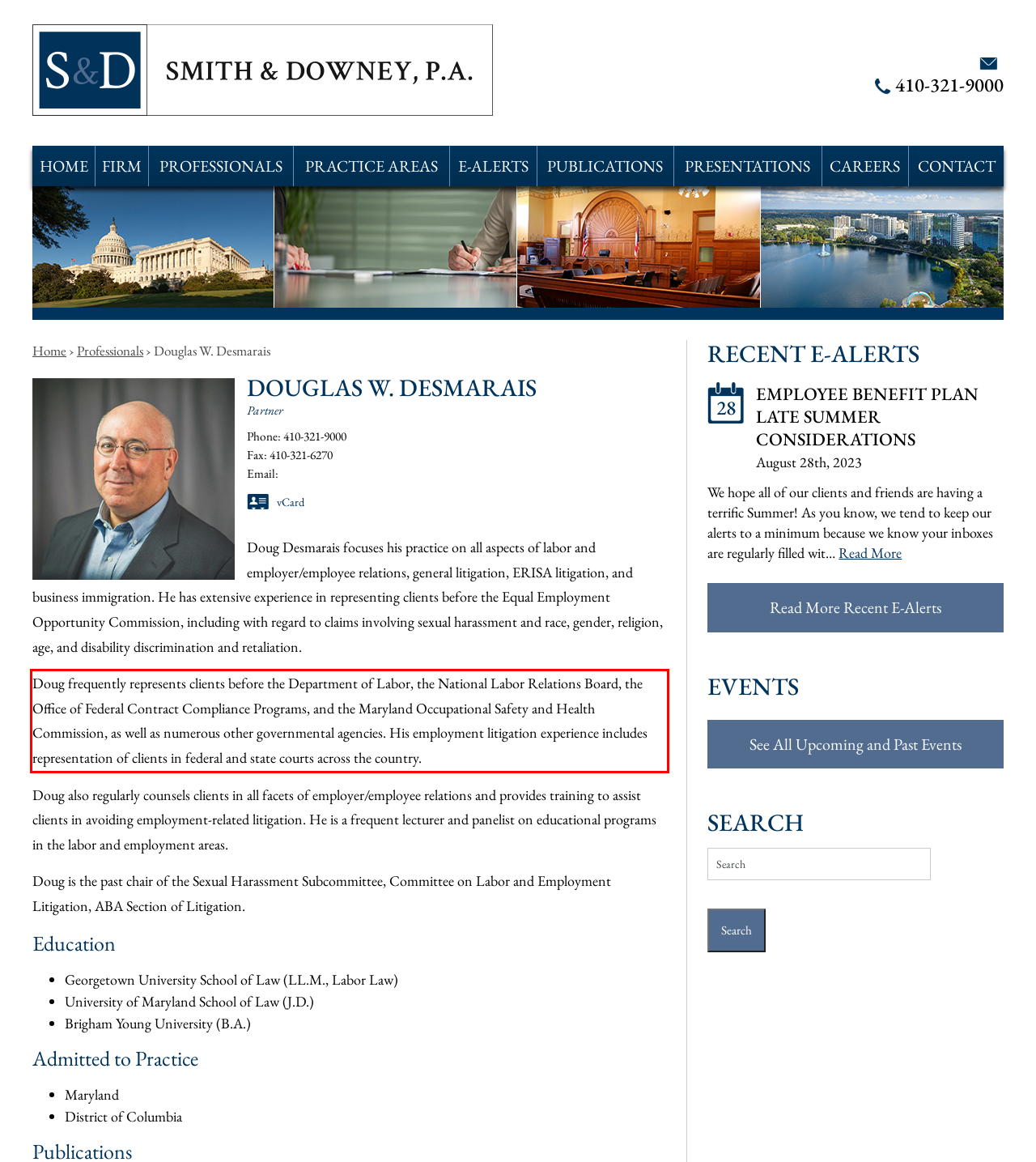In the screenshot of the webpage, find the red bounding box and perform OCR to obtain the text content restricted within this red bounding box.

Doug frequently represents clients before the Department of Labor, the National Labor Relations Board, the Office of Federal Contract Compliance Programs, and the Maryland Occupational Safety and Health Commission, as well as numerous other governmental agencies. His employment litigation experience includes representation of clients in federal and state courts across the country.